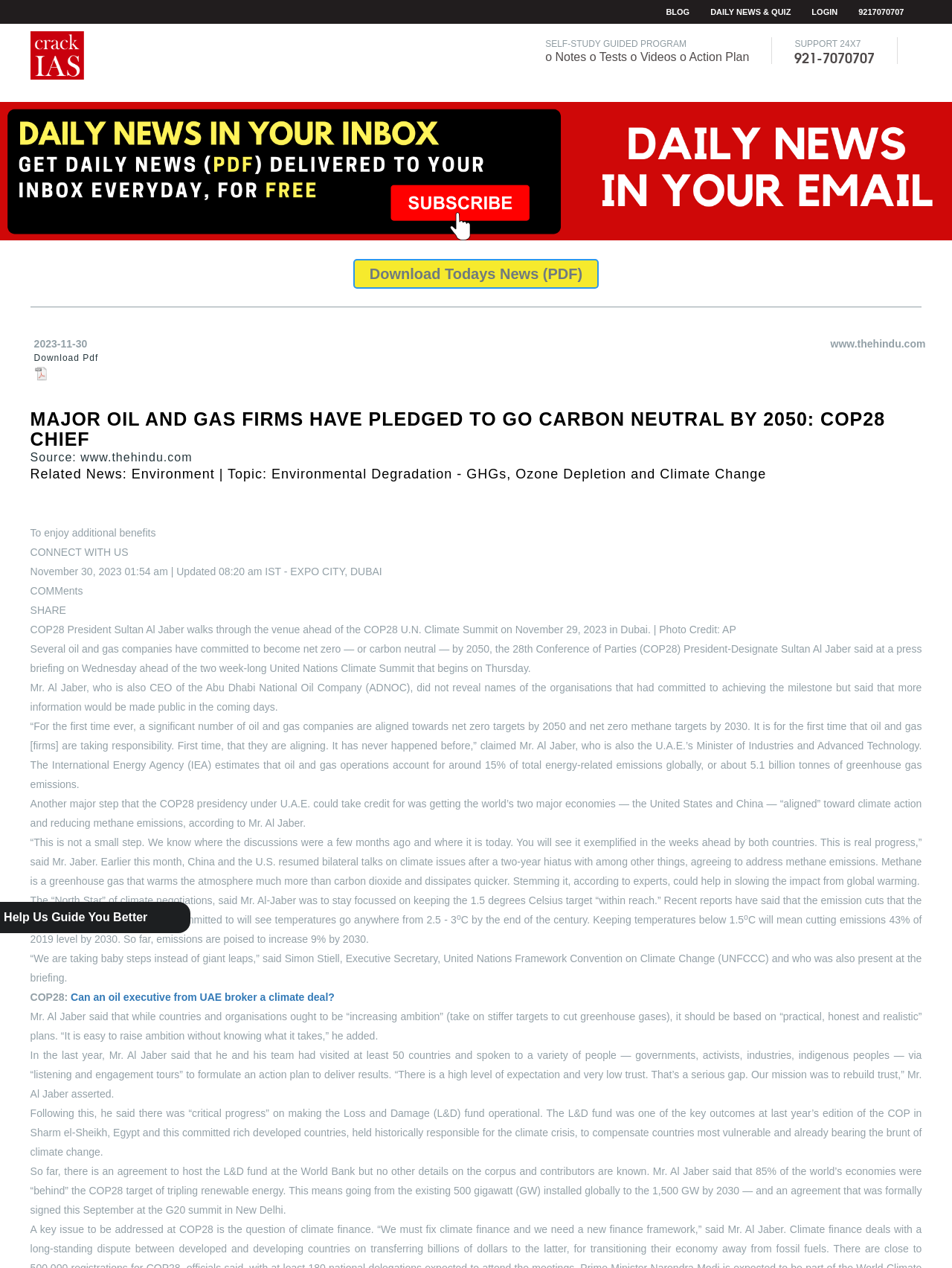Please specify the bounding box coordinates of the area that should be clicked to accomplish the following instruction: "Click on 'DAILY NEWS & QUIZ' link". The coordinates should consist of four float numbers between 0 and 1, i.e., [left, top, right, bottom].

[0.746, 0.006, 0.831, 0.013]